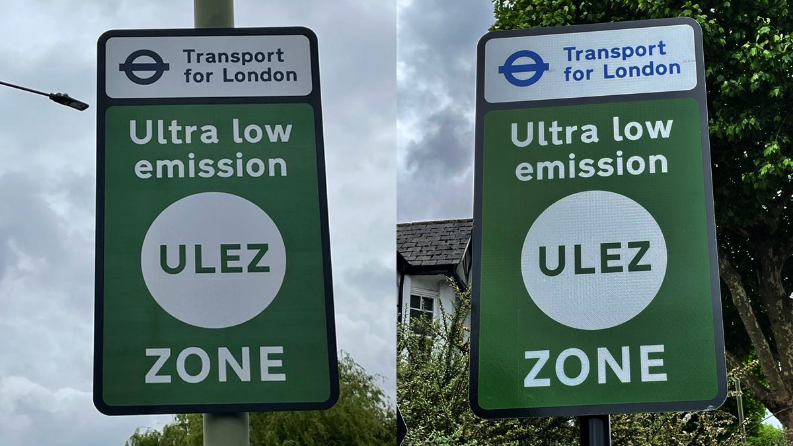Explain the image in detail, mentioning the main subjects and background elements.

The image features two identical ULEZ (Ultra Low Emission Zone) signs, indicating their presence as part of London's effort to reduce air pollution. Each sign is prominent with a green background and white text, clearly displaying "Ultra low emission" at the top, followed by a circular emblem that prominently features "ULEZ" in the center, and the word "ZONE" at the bottom. 

These signs are crucial as they delineate areas where stricter emissions standards are enforced to improve air quality. The difference in the images likely highlights a change in design or location, showcasing the ongoing adaptation and enforcement of ULEZ regulations by Transport for London. The cloudy sky in the background adds a dynamic element to the scene, contextualizing the signs in a typical urban environment.